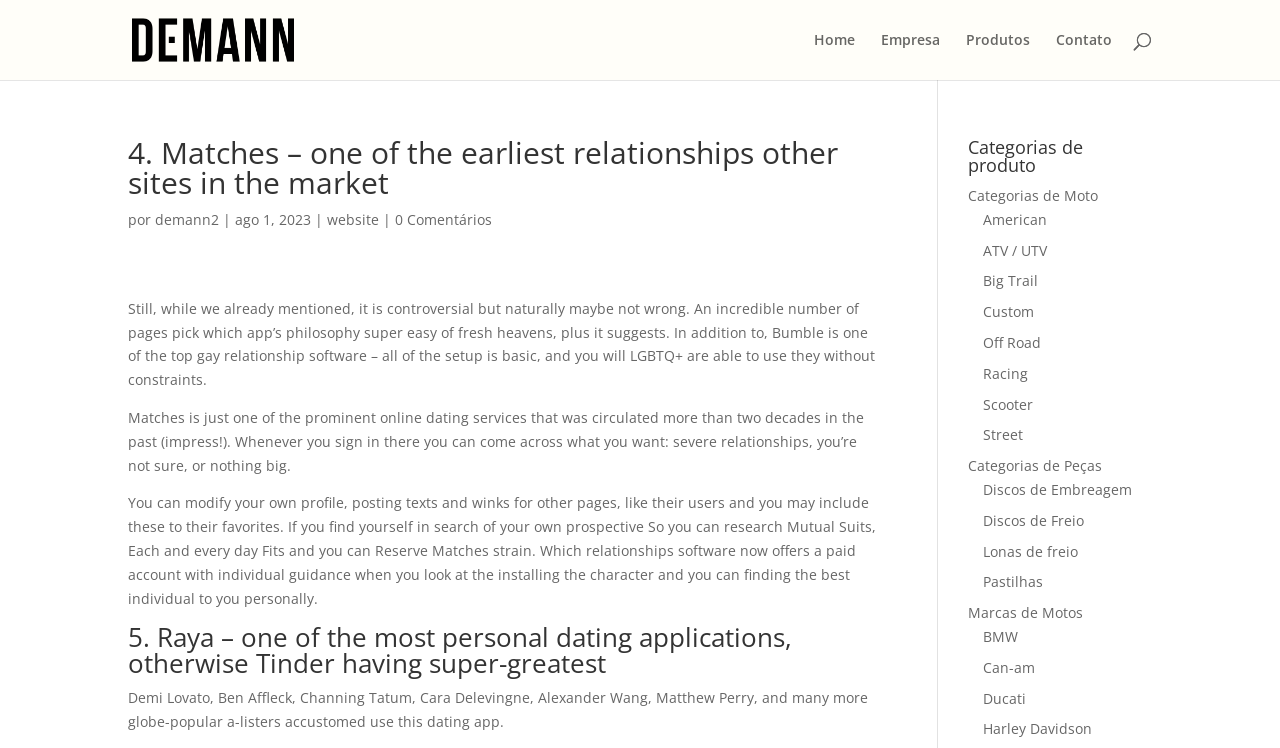Please pinpoint the bounding box coordinates for the region I should click to adhere to this instruction: "Click on the Categorias de Moto link".

[0.756, 0.249, 0.858, 0.274]